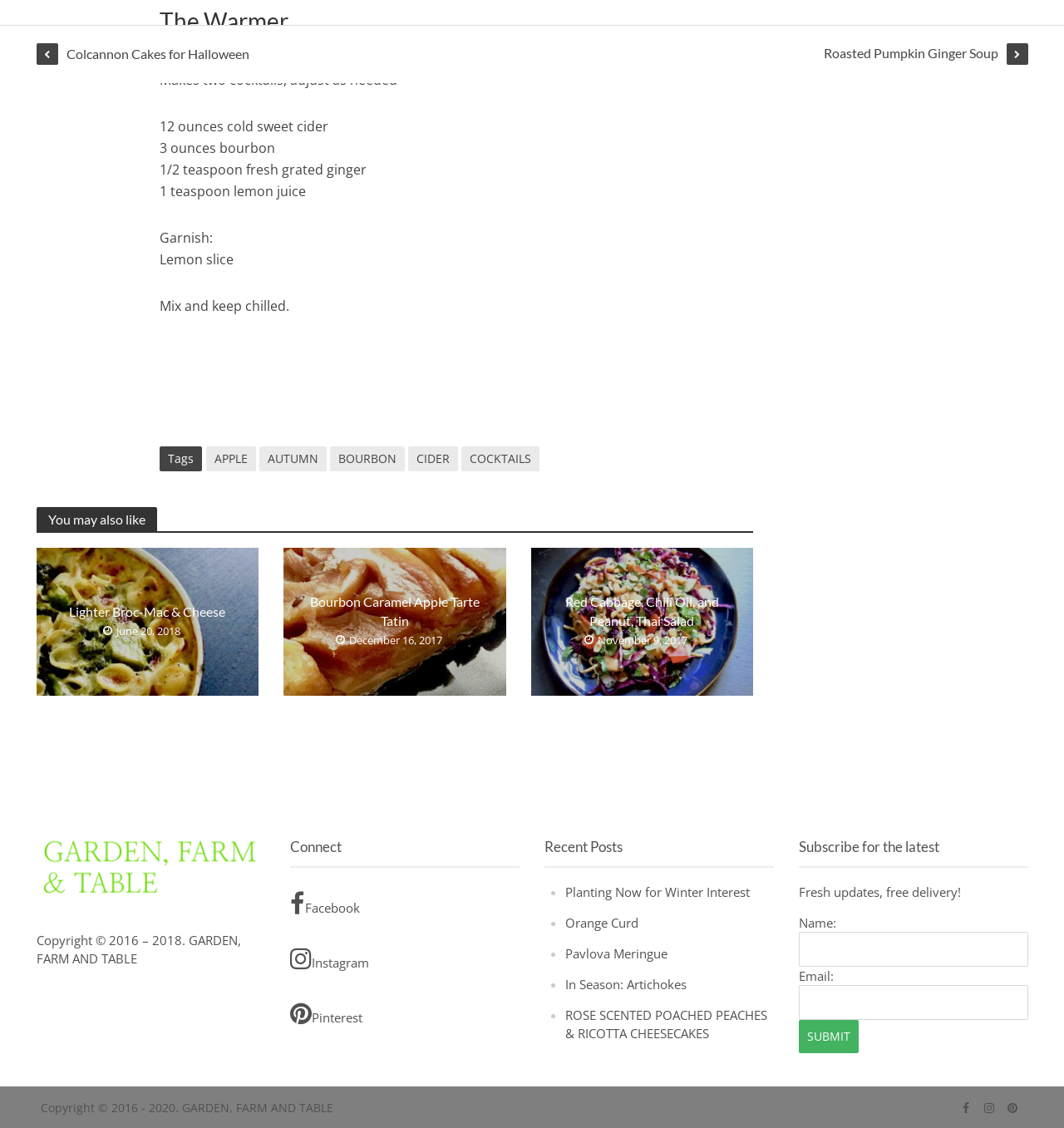Identify the bounding box coordinates for the UI element described as: "Dinner & Dance". The coordinates should be provided as four floats between 0 and 1: [left, top, right, bottom].

None